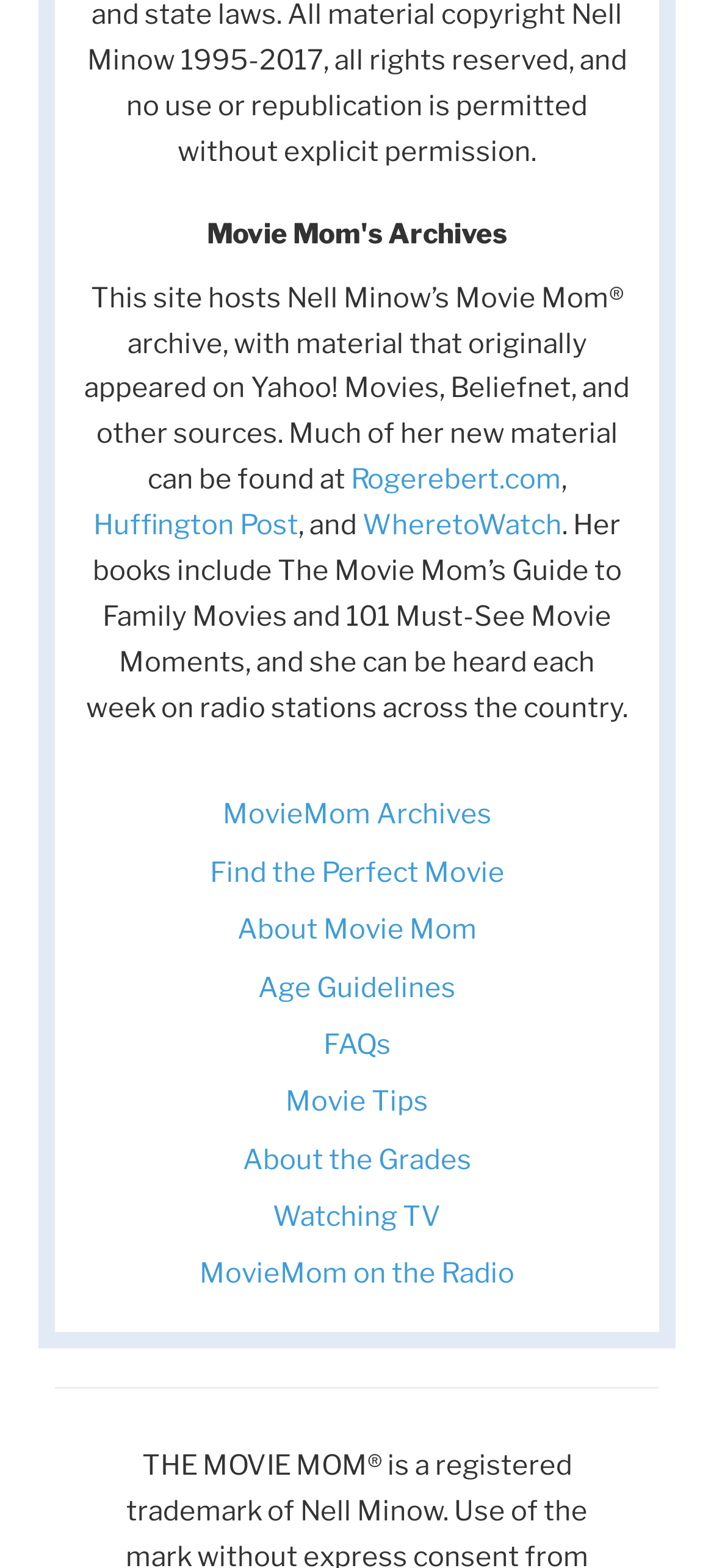Locate the bounding box for the described UI element: "MovieMom on the Radio". Ensure the coordinates are four float numbers between 0 and 1, formatted as [left, top, right, bottom].

[0.279, 0.802, 0.721, 0.823]